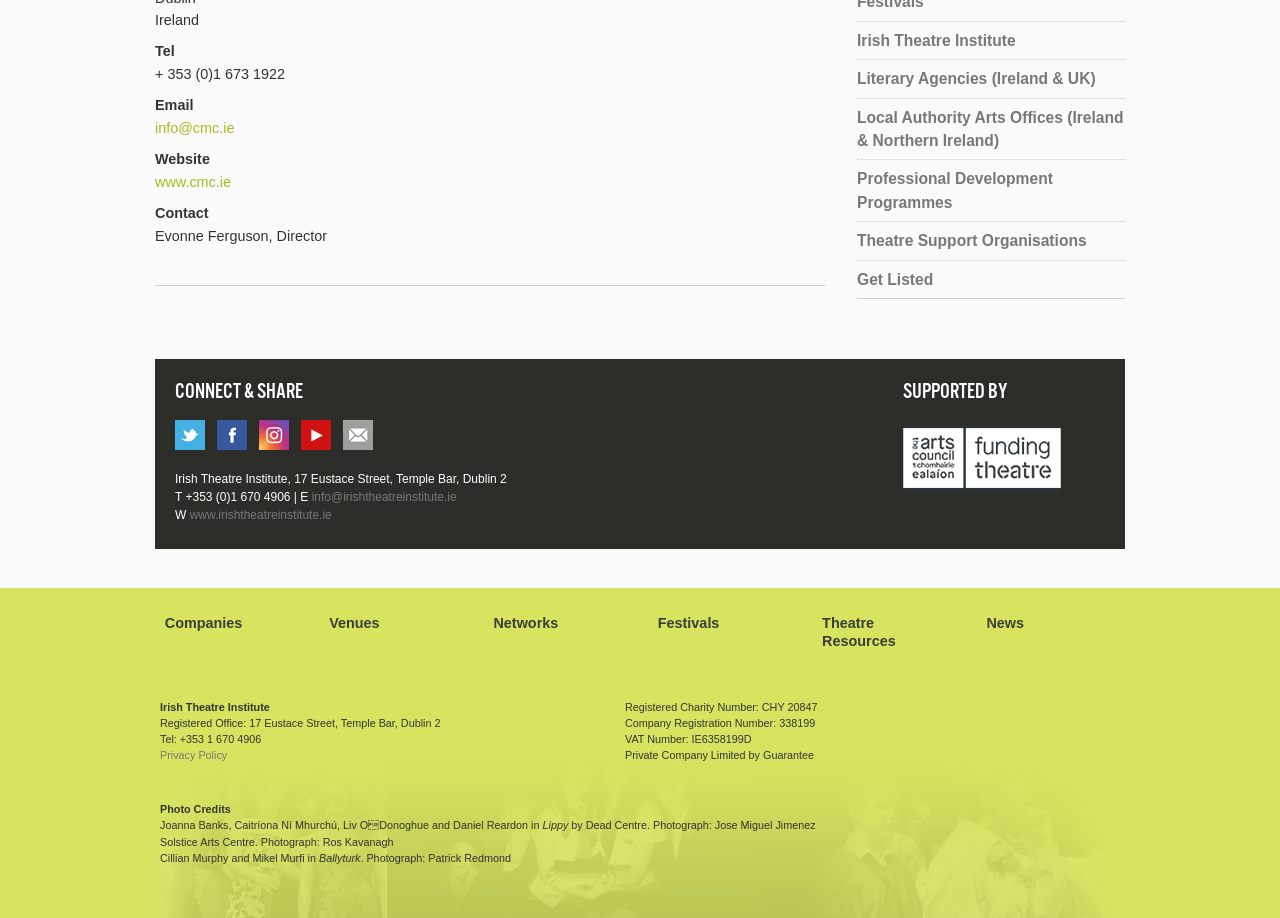Provide the bounding box coordinates of the UI element that matches the description: "instagram".

[0.202, 0.457, 0.226, 0.49]